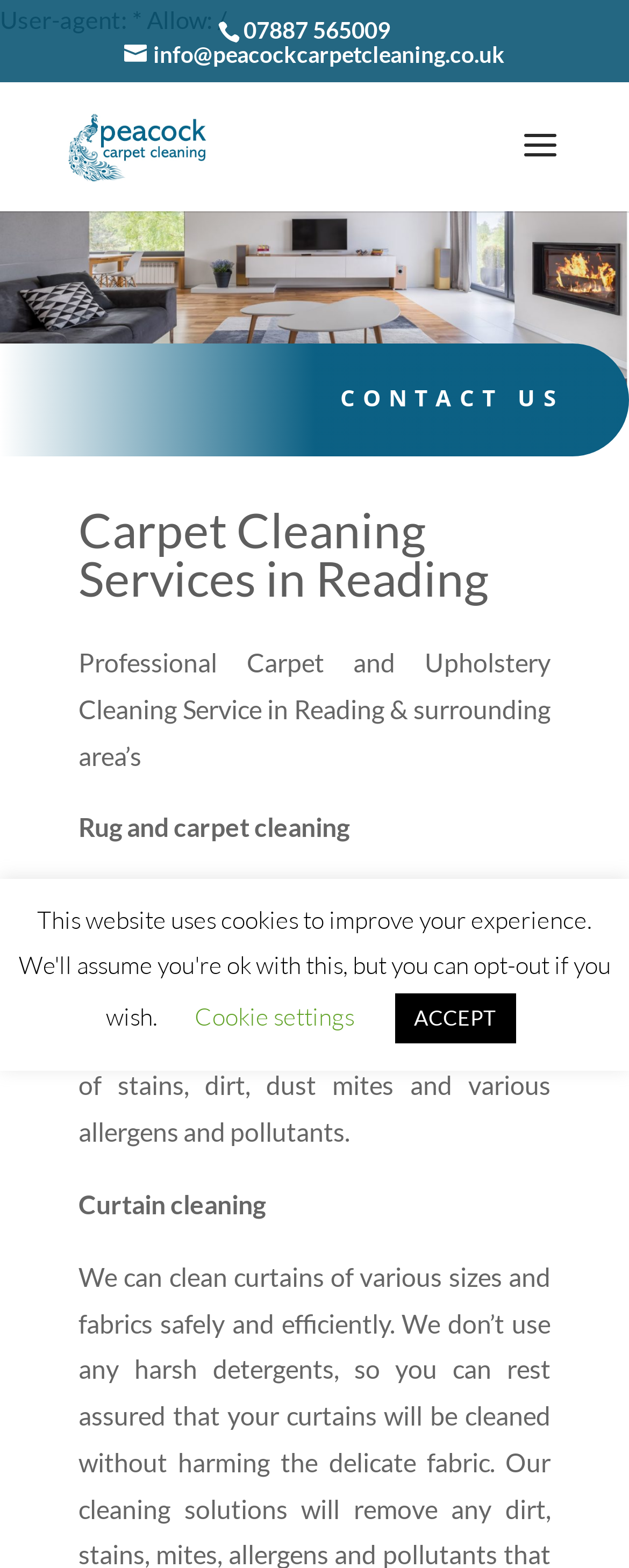Please determine the bounding box coordinates for the UI element described as: "Cookie settings".

[0.309, 0.639, 0.563, 0.658]